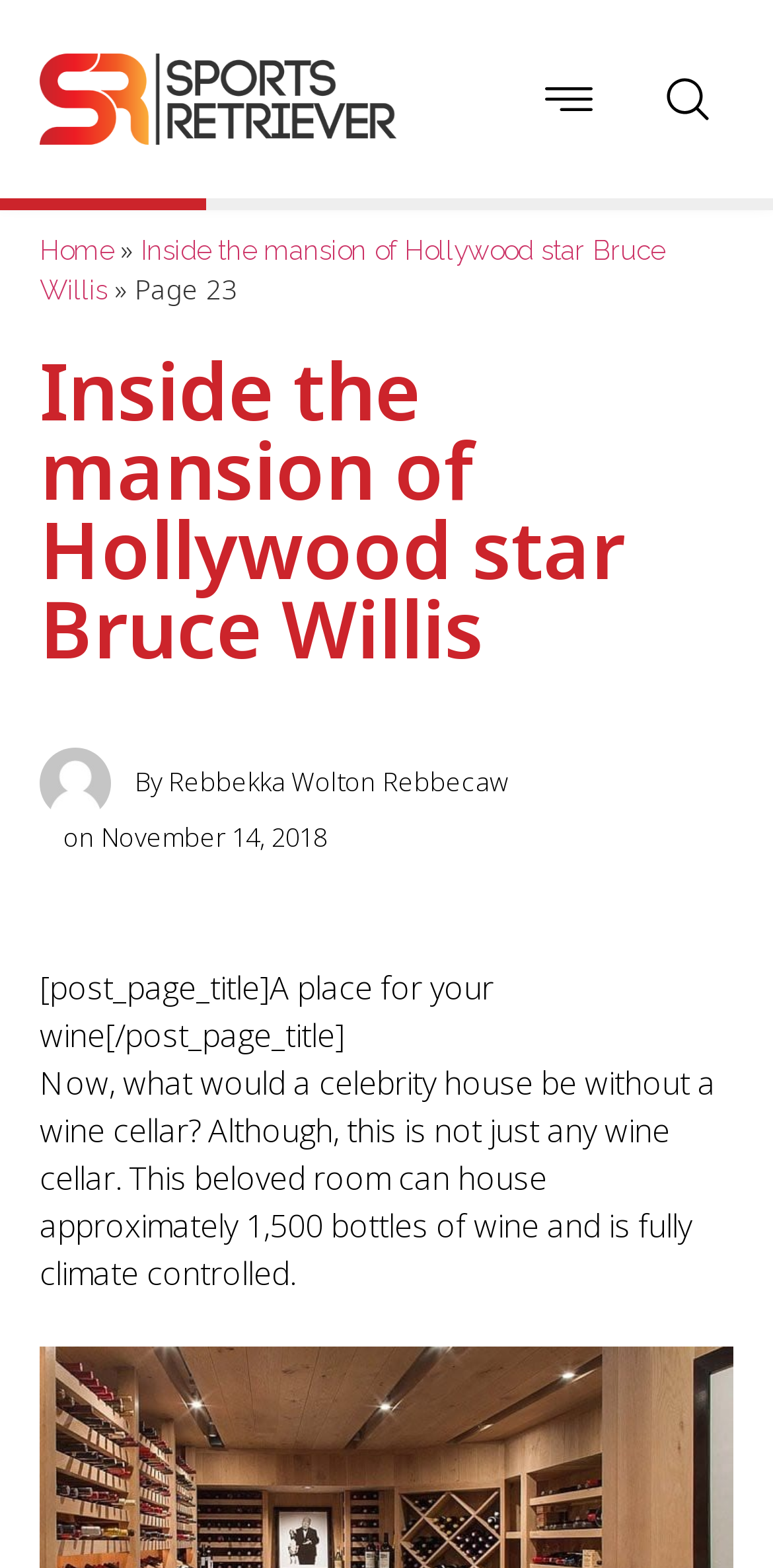Who is the author of this article?
Provide an in-depth answer to the question, covering all aspects.

The image caption 'Picture of Rebbekka Wolton Rebbecaw' suggests that Rebbekka Wolton is the author of this article.